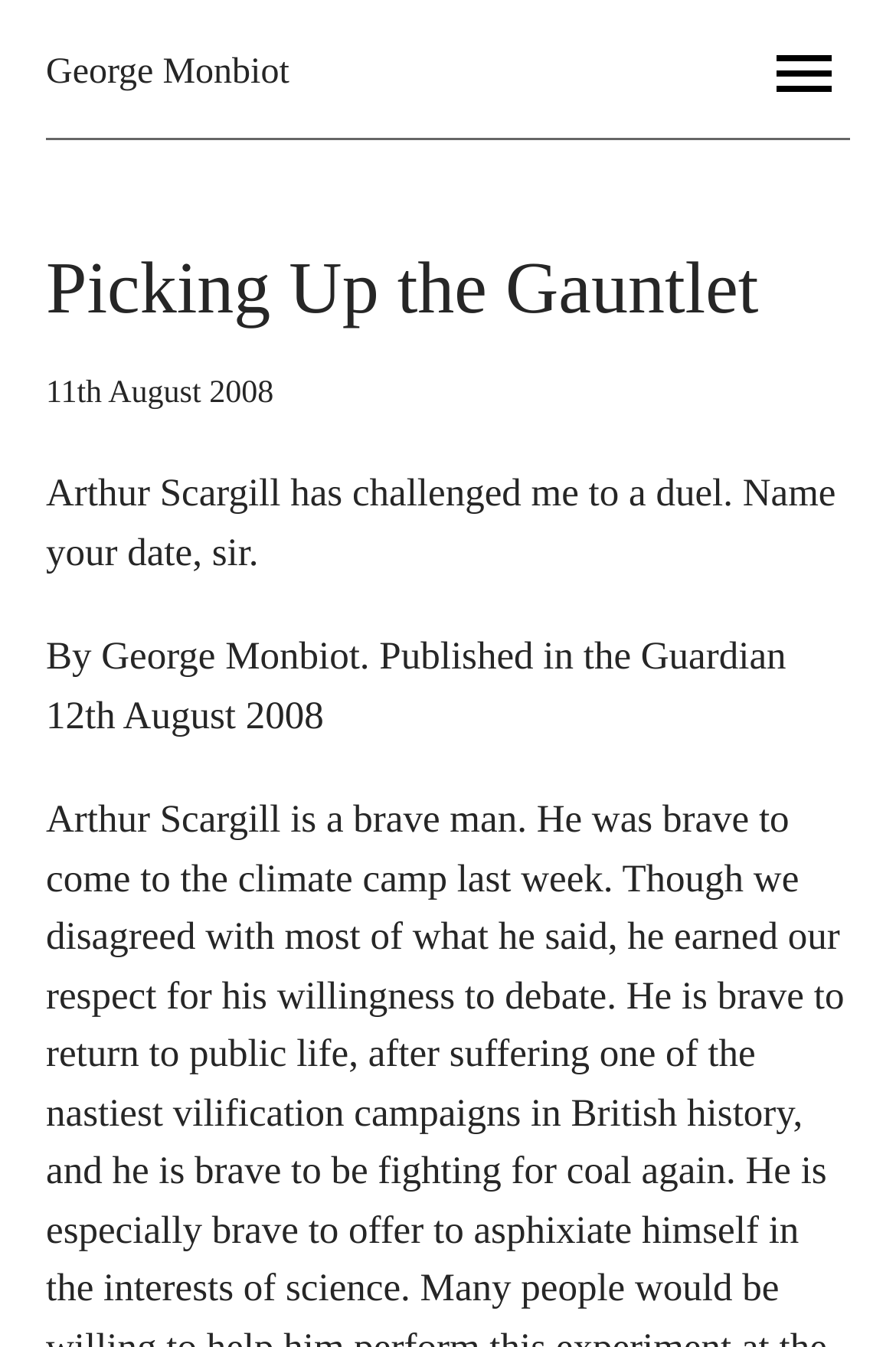What is the headline of the webpage?

Picking Up the Gauntlet